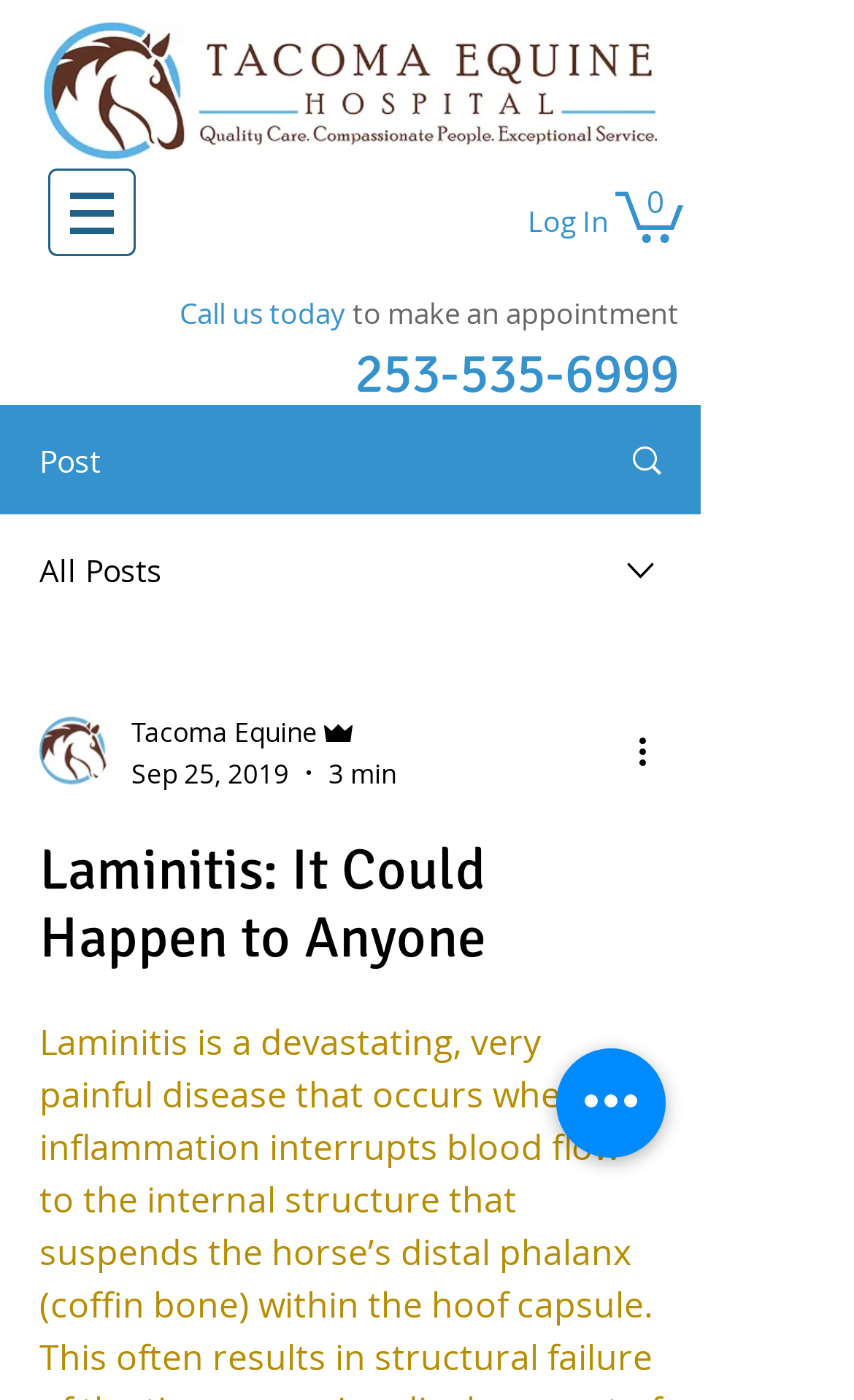Provide the bounding box for the UI element matching this description: "0".

[0.721, 0.133, 0.8, 0.174]